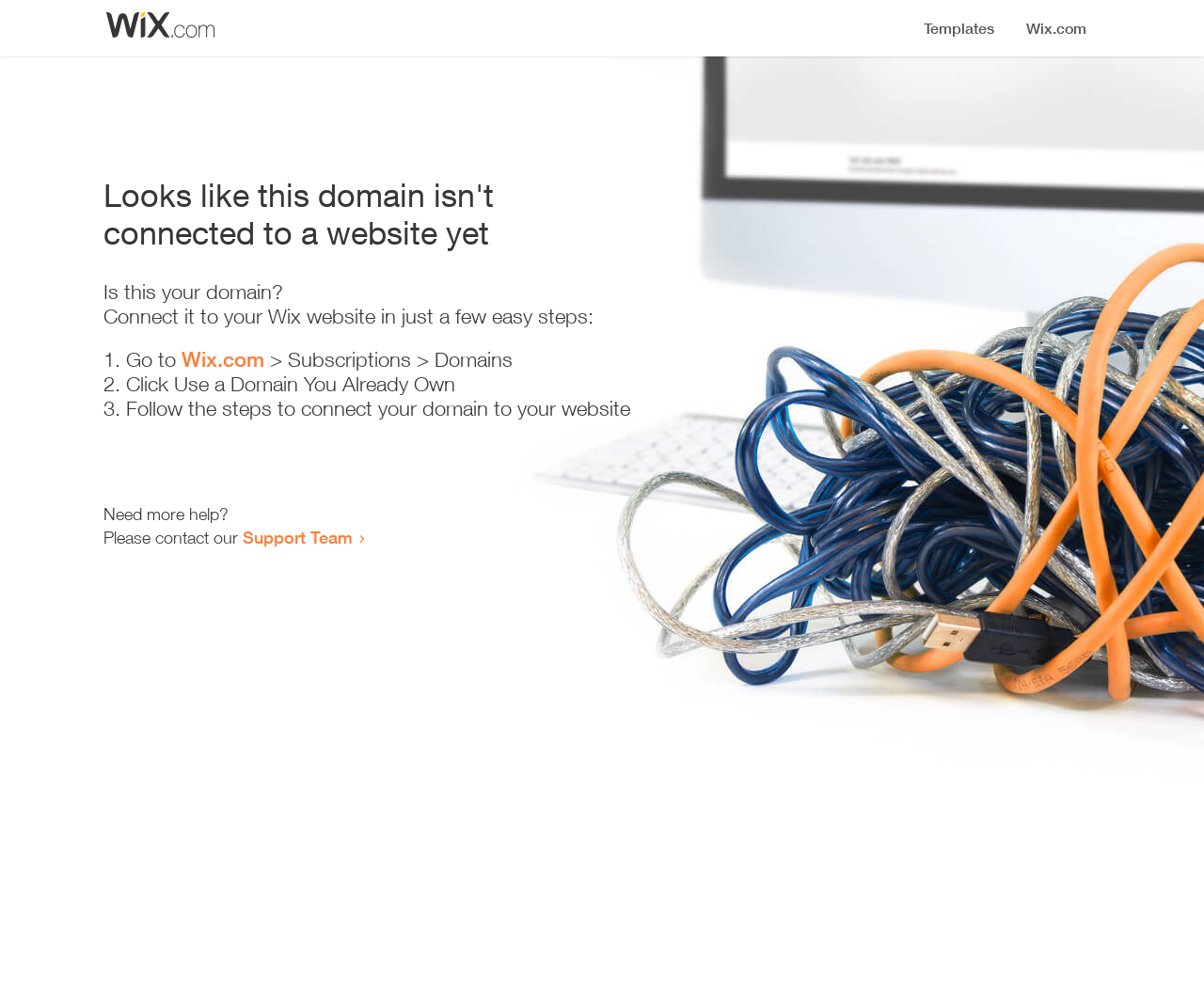Can you give a comprehensive explanation to the question given the content of the image?
What is the purpose of this webpage?

Based on the content of the webpage, it appears to be a guide for connecting a domain to a website, providing step-by-step instructions and support contact information.